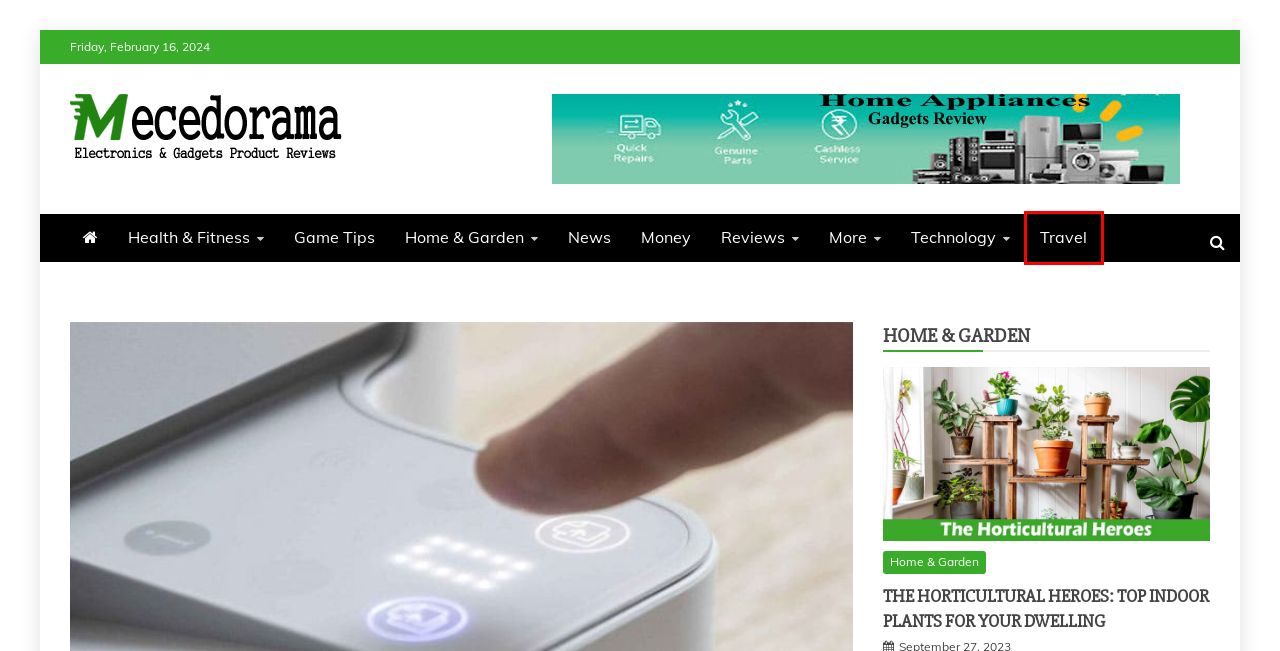Observe the provided screenshot of a webpage that has a red rectangle bounding box. Determine the webpage description that best matches the new webpage after clicking the element inside the red bounding box. Here are the candidates:
A. Mecedorama- Trendy News Portal And Online Website Reviews
B. News | Mecedorama - Latest News & Online Unbiased Reviews
C. REVIEWS | Mecedorama - Latest News & Online Unbiased Reviews
D. Health & Fitness | Mecedorama - Latest News & Online Unbiased Reviews
E. Game Tips | Mecedorama - Latest News & Online Unbiased Reviews
F. TRAVEL | Mecedorama - Latest News & Online Unbiased Reviews
G. Home & Garden | Mecedorama - Latest News & Online Unbiased Reviews
H. More | Mecedorama - Latest News & Online Unbiased Reviews

F